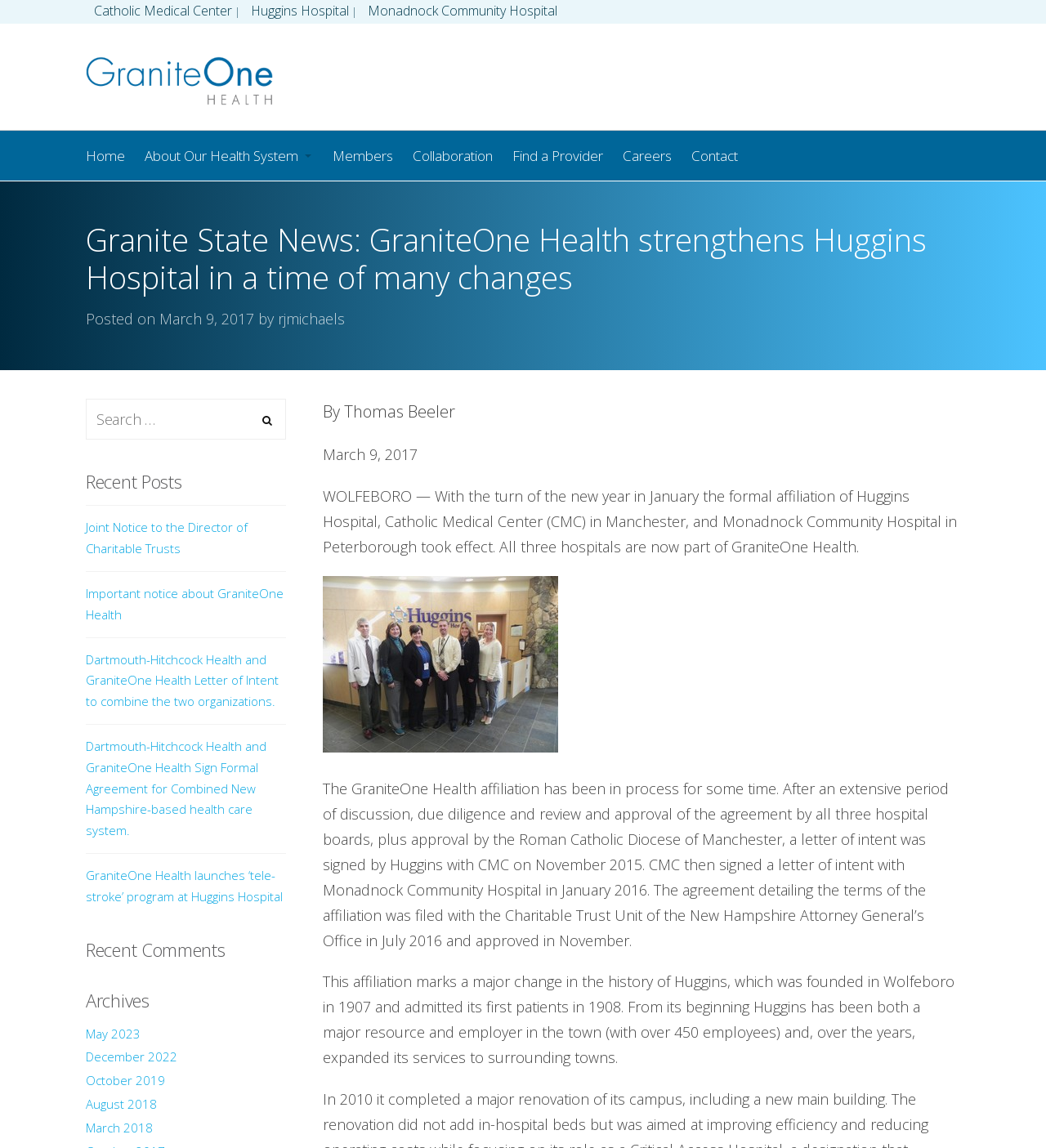Please give a short response to the question using one word or a phrase:
What is the date of the formal affiliation of Huggins Hospital, Catholic Medical Center, and Monadnock Community Hospital?

January 2017